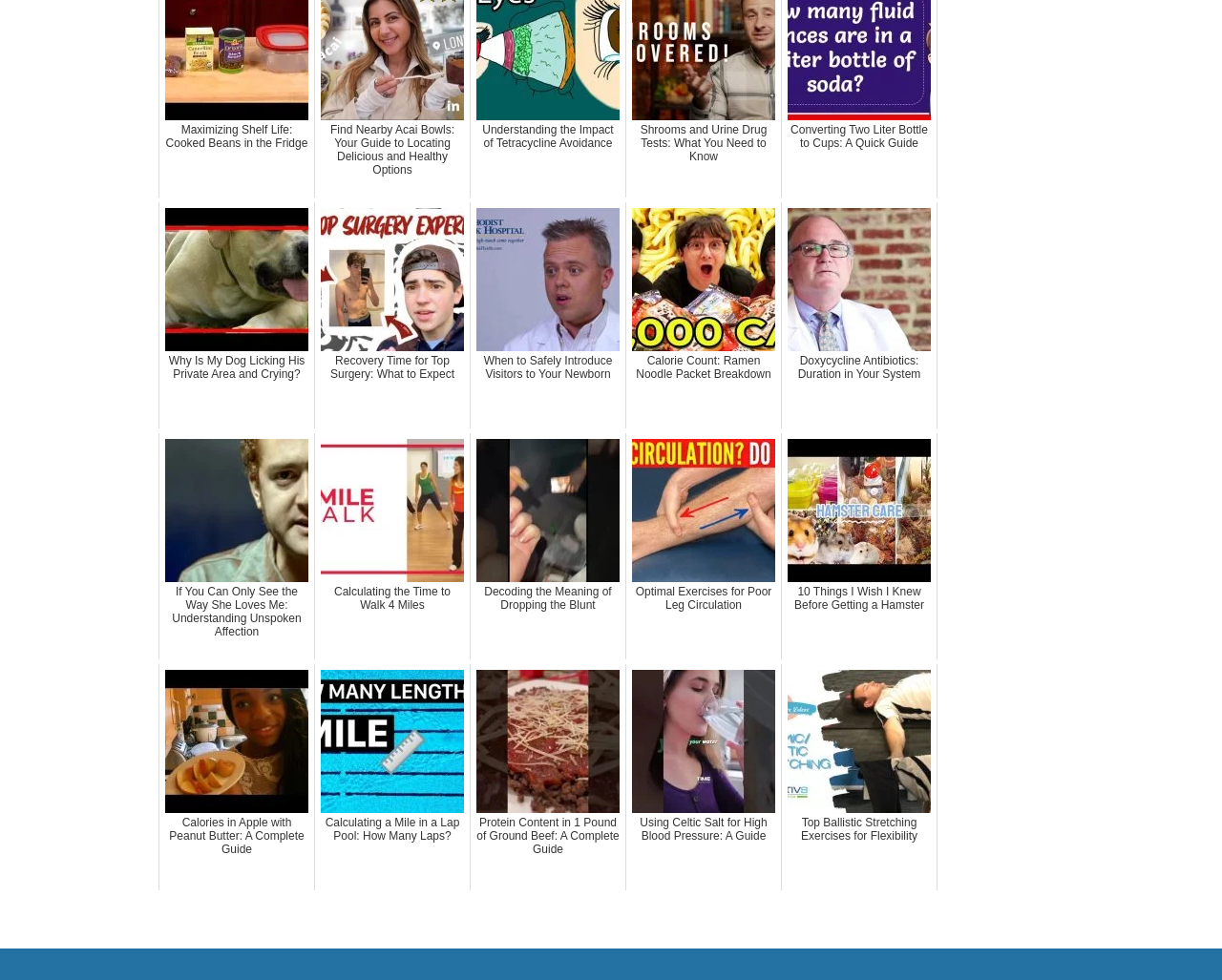What is the topic of the link at the bottom left? Please answer the question using a single word or phrase based on the image.

Food calorie count